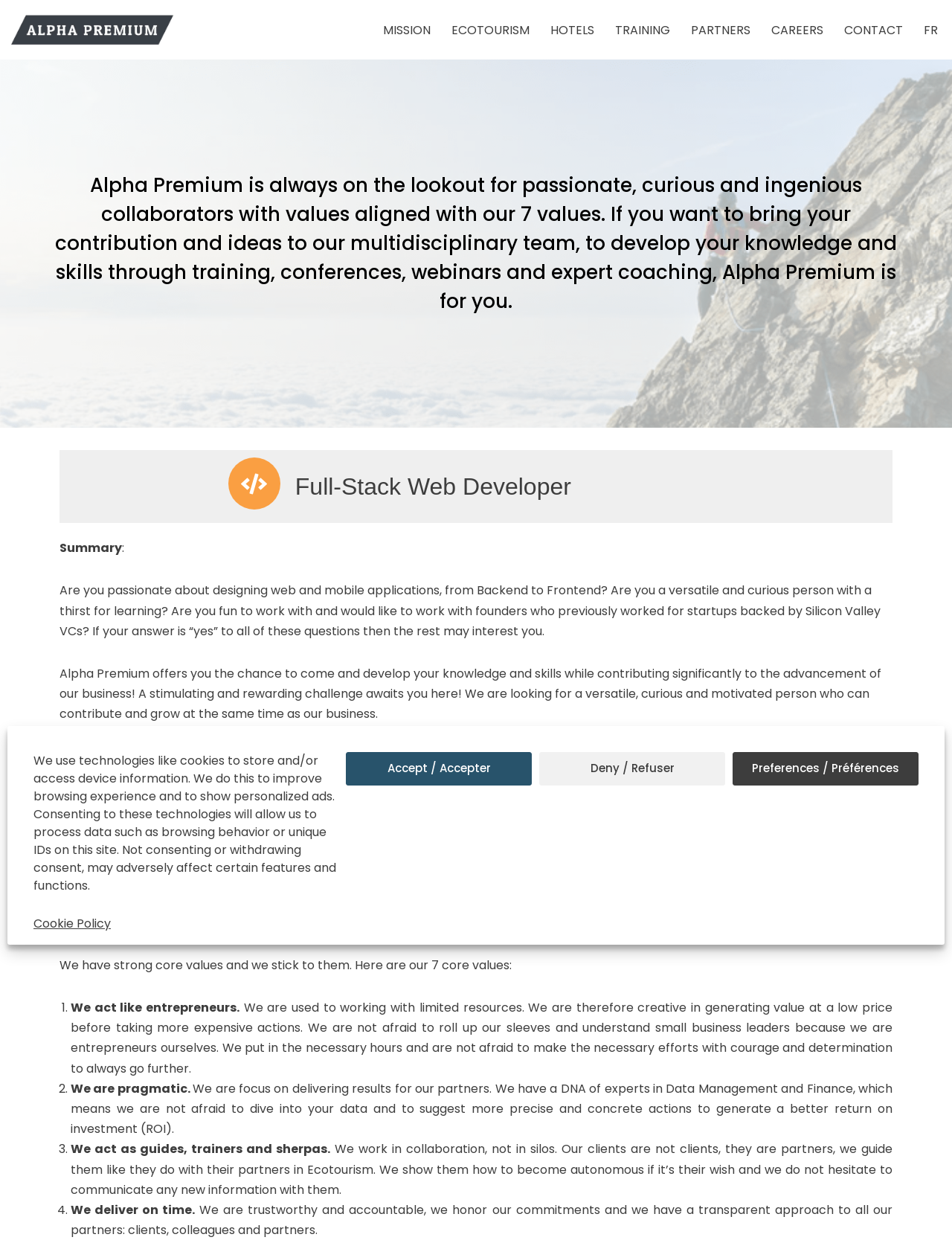Please find and report the primary heading text from the webpage.

Full-Stack Web Developer